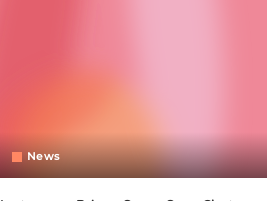Create an elaborate description of the image, covering every aspect.

The image features a visually appealing gradient background with soft hues of pink and orange, creating a warm and inviting atmosphere. In the foreground, there is a highlighted "News" label, indicating that the content is related to the latest updates or articles. This blend of colors and the prominent text suggests a focus on engaging and informative news stories, potentially covering a variety of topics. The image is positioned indicating a section likely dedicated to news articles, encouraging viewers to explore current events or trending topics.